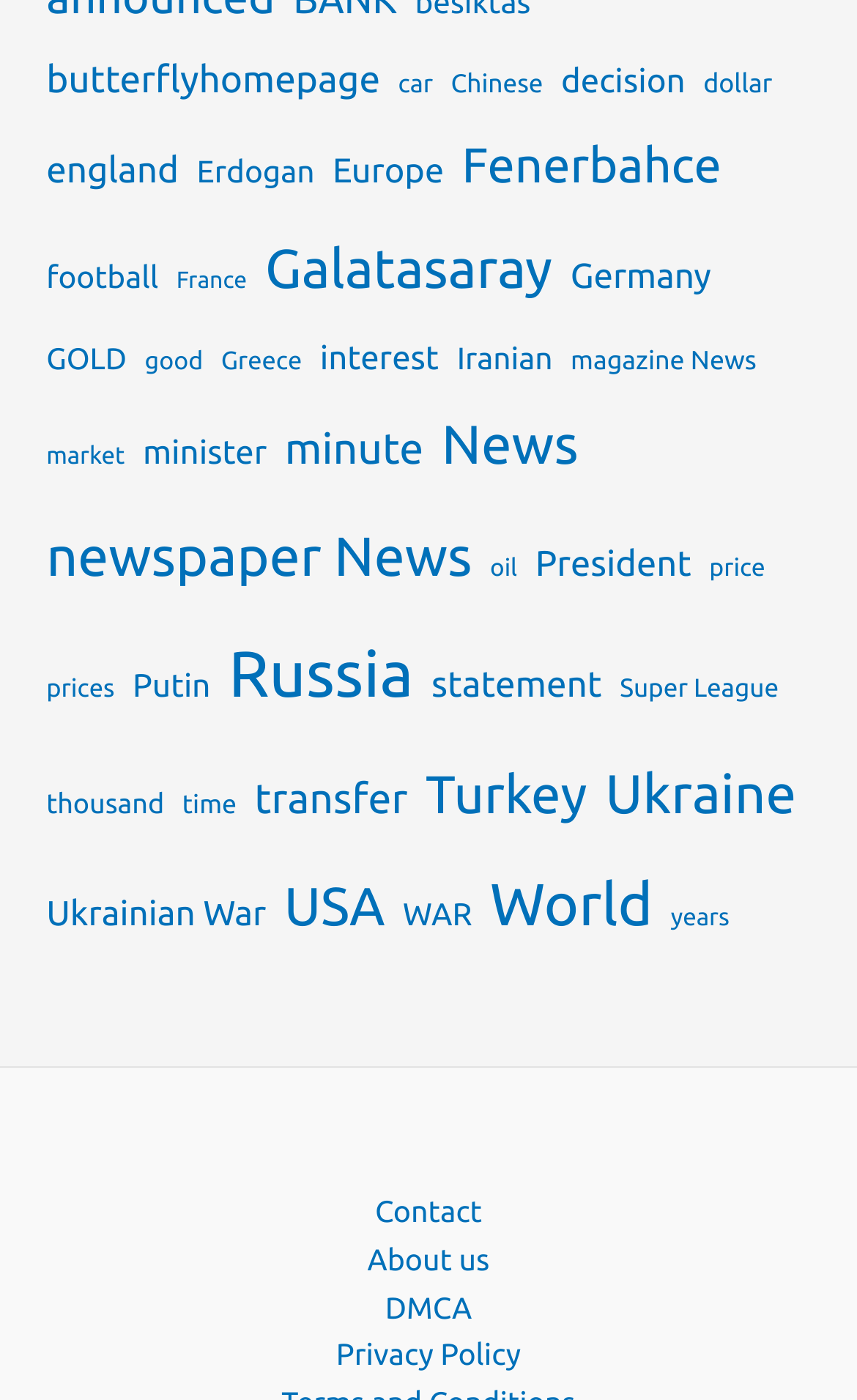Please pinpoint the bounding box coordinates for the region I should click to adhere to this instruction: "Contact the website".

[0.386, 0.849, 0.614, 0.883]